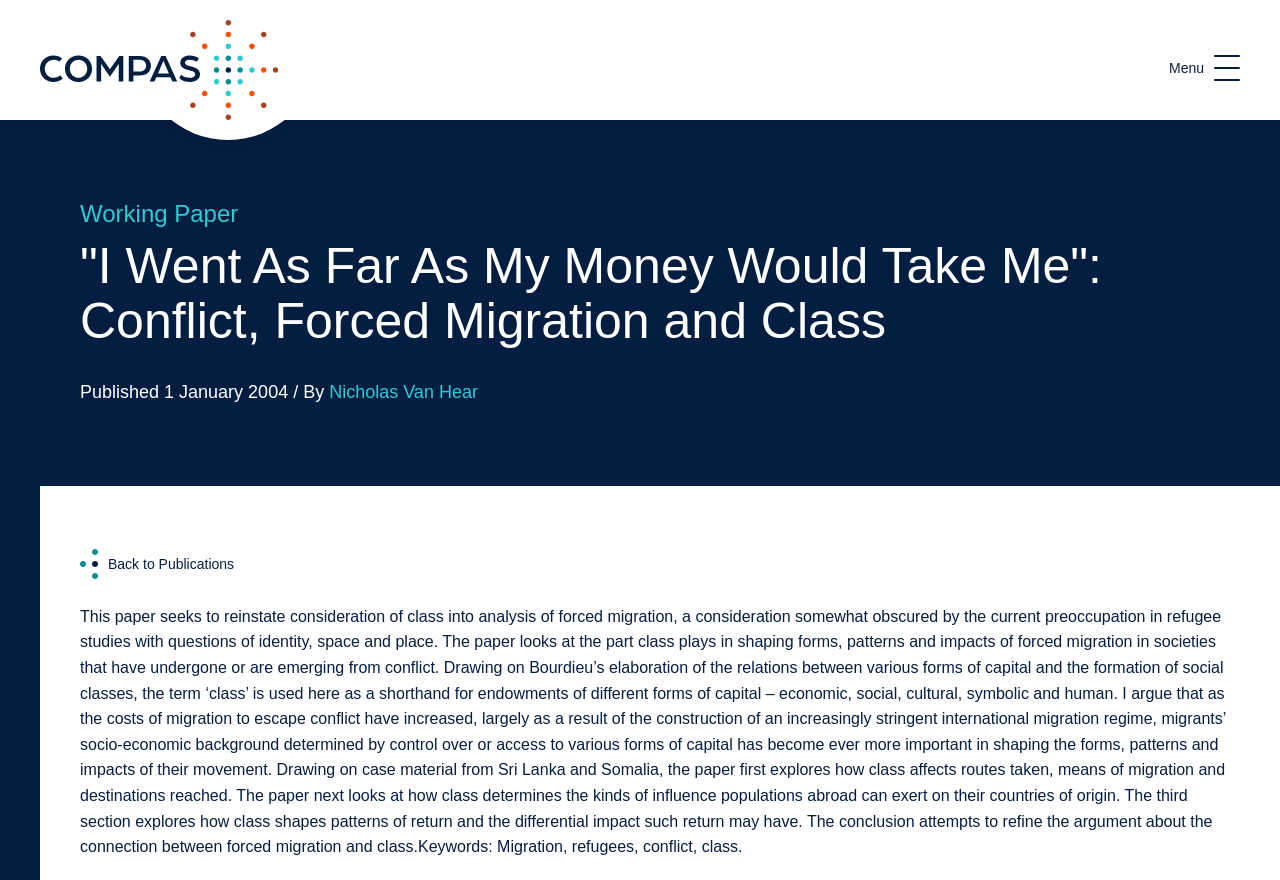With reference to the screenshot, provide a detailed response to the question below:
What is the name of the organization associated with this paper?

The organization's name is mentioned in the top-left corner of the webpage as 'COMPAS home page' which is a link.